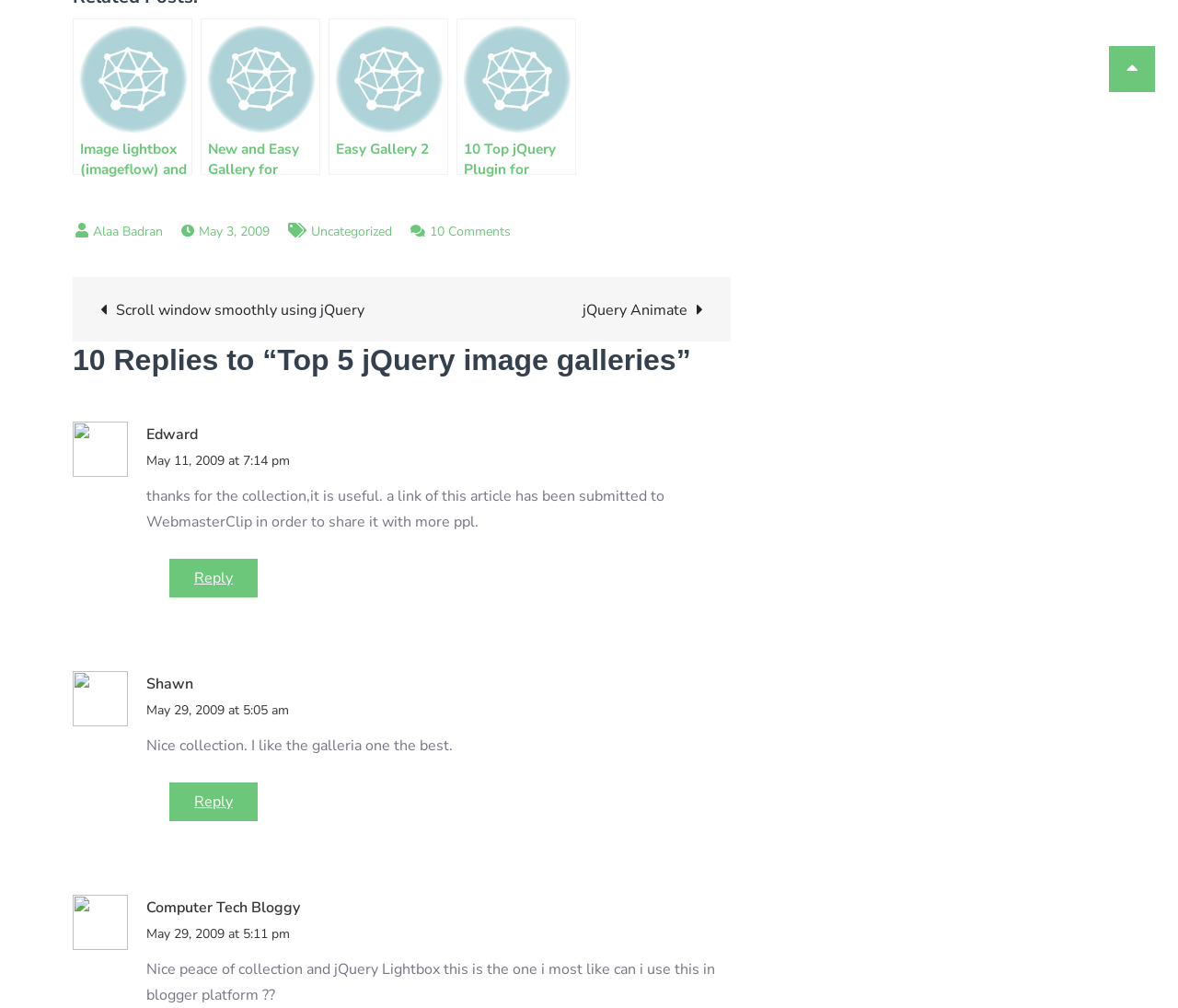What is the name of the author of the first comment?
Using the image as a reference, answer the question in detail.

The StaticText 'Edward' is located within the first comment section, indicating that Edward is the author of the first comment.